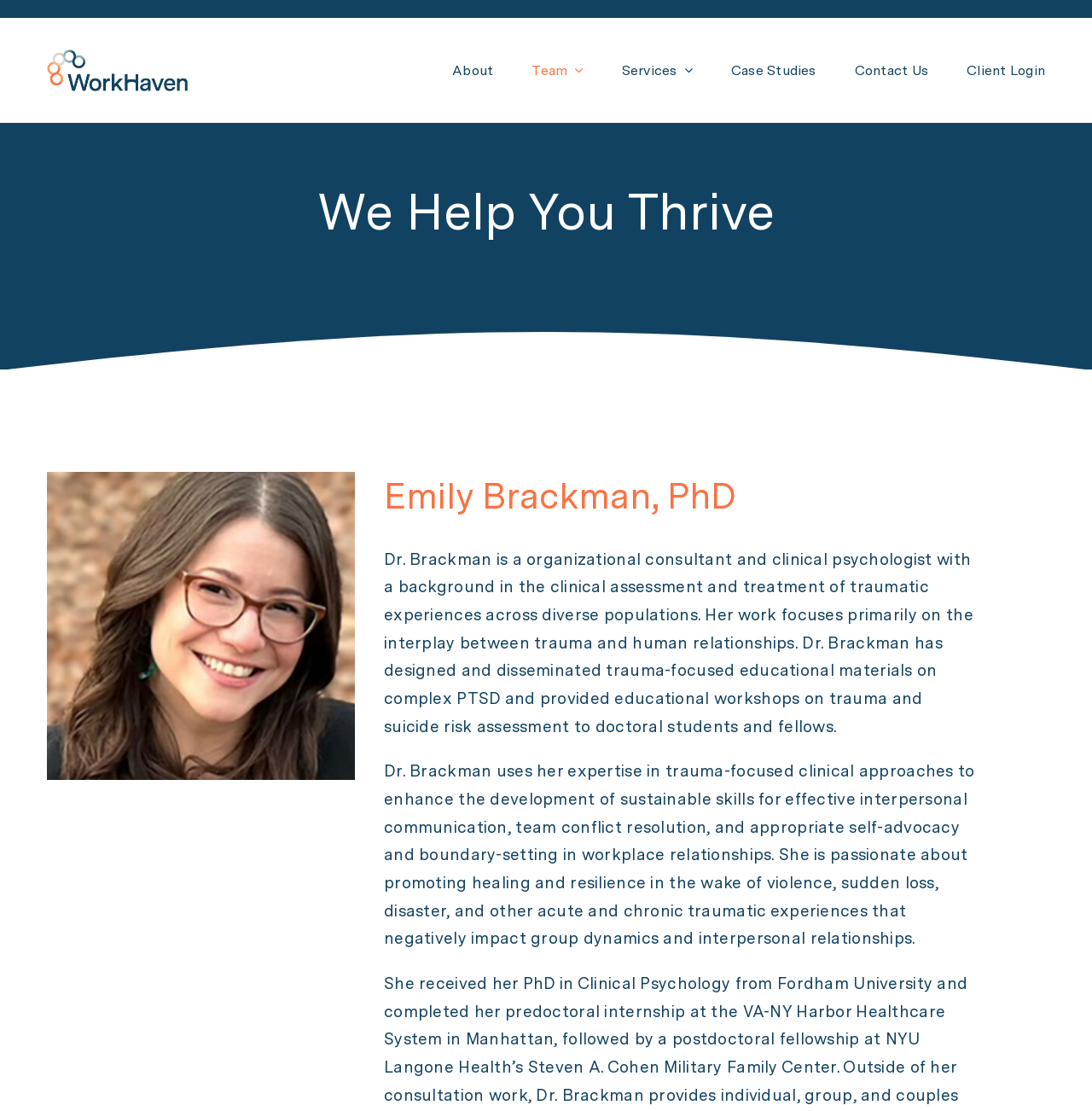Indicate the bounding box coordinates of the clickable region to achieve the following instruction: "Go to Top."

[0.904, 0.956, 0.941, 0.983]